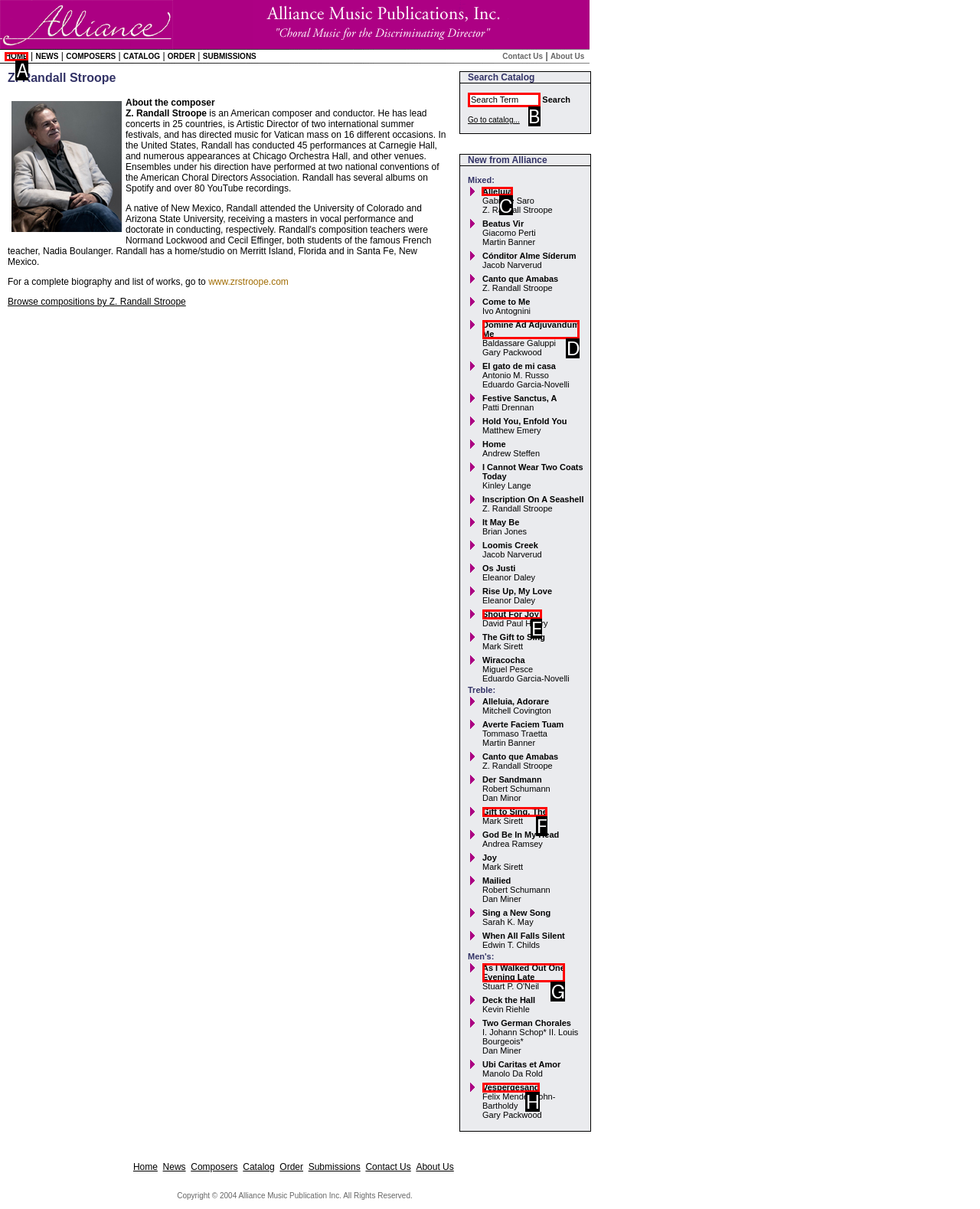Choose the HTML element to click for this instruction: View details of Alleluia Gabriele Saro Z. Randall Stroope Answer with the letter of the correct choice from the given options.

C